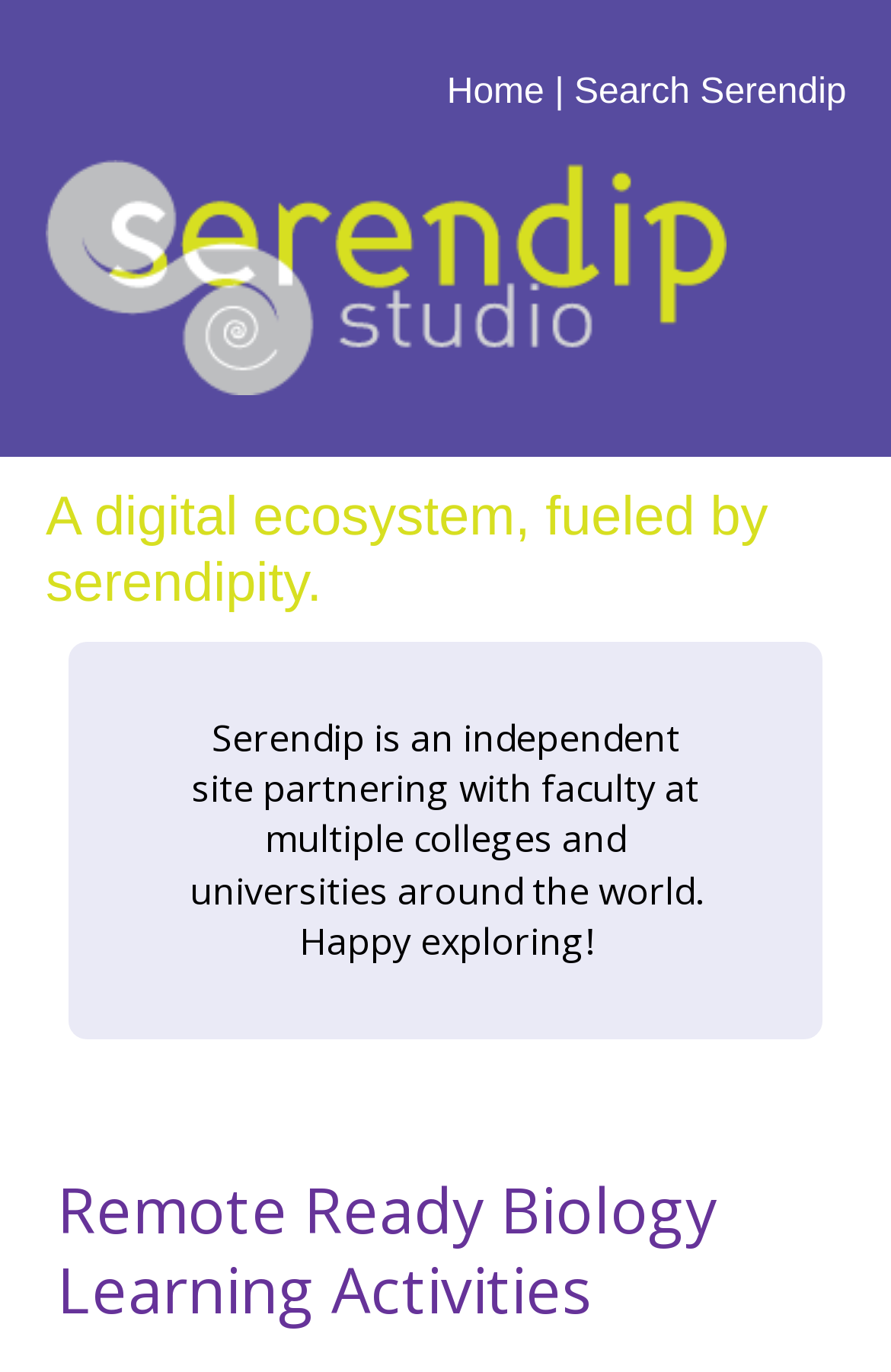Determine the webpage's heading and output its text content.

Psychoanalysis and Neuroscience:
Enemies, Acquaintances, Bedfellows?
A Conversation